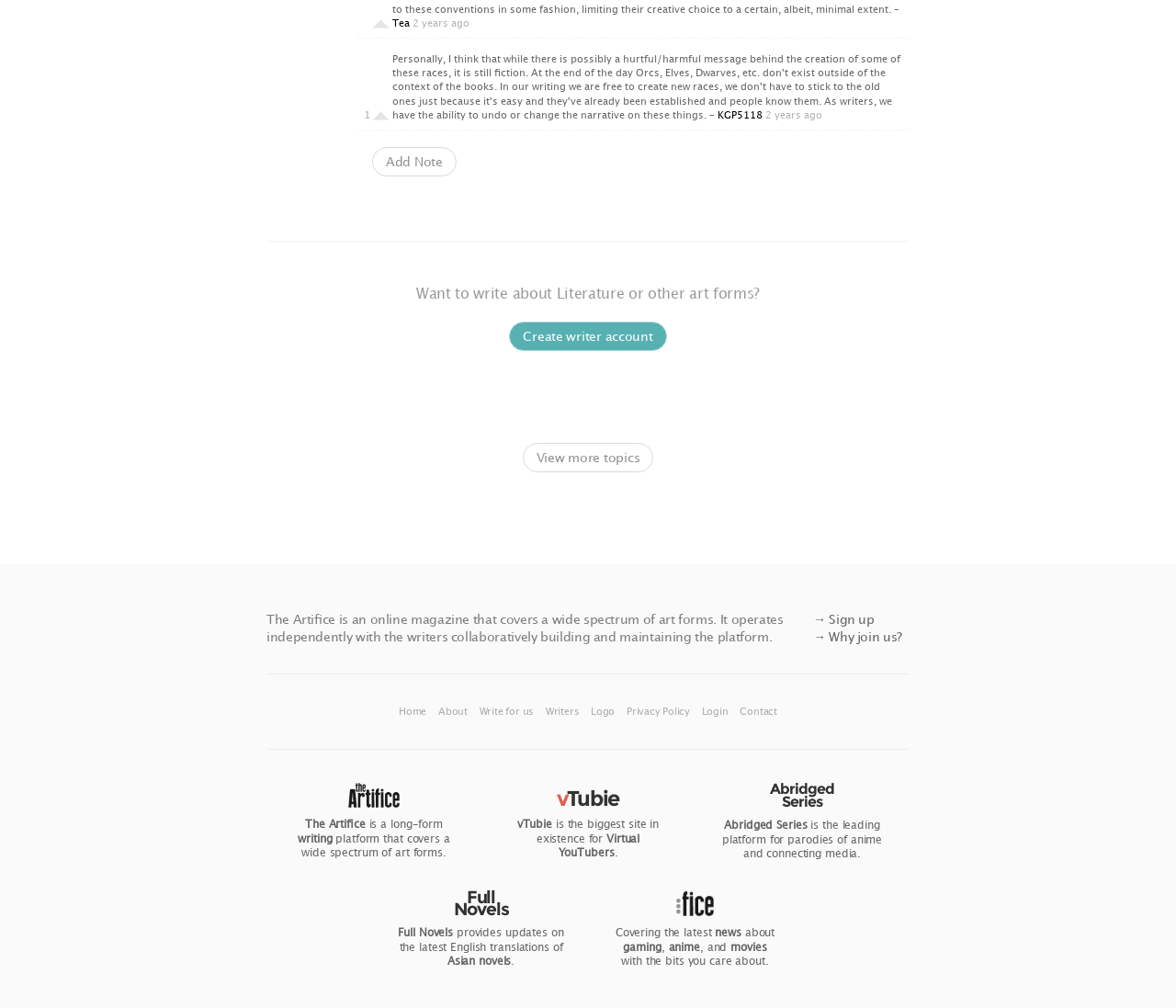What is the name of the section that provides updates on English translations of Asian novels?
Using the image as a reference, deliver a detailed and thorough answer to the question.

I found the answer by looking at the text content of the webpage, specifically the link element with the text 'Full Novels' which is accompanied by the sentence 'provides updates on the latest English translations of Asian novels'.